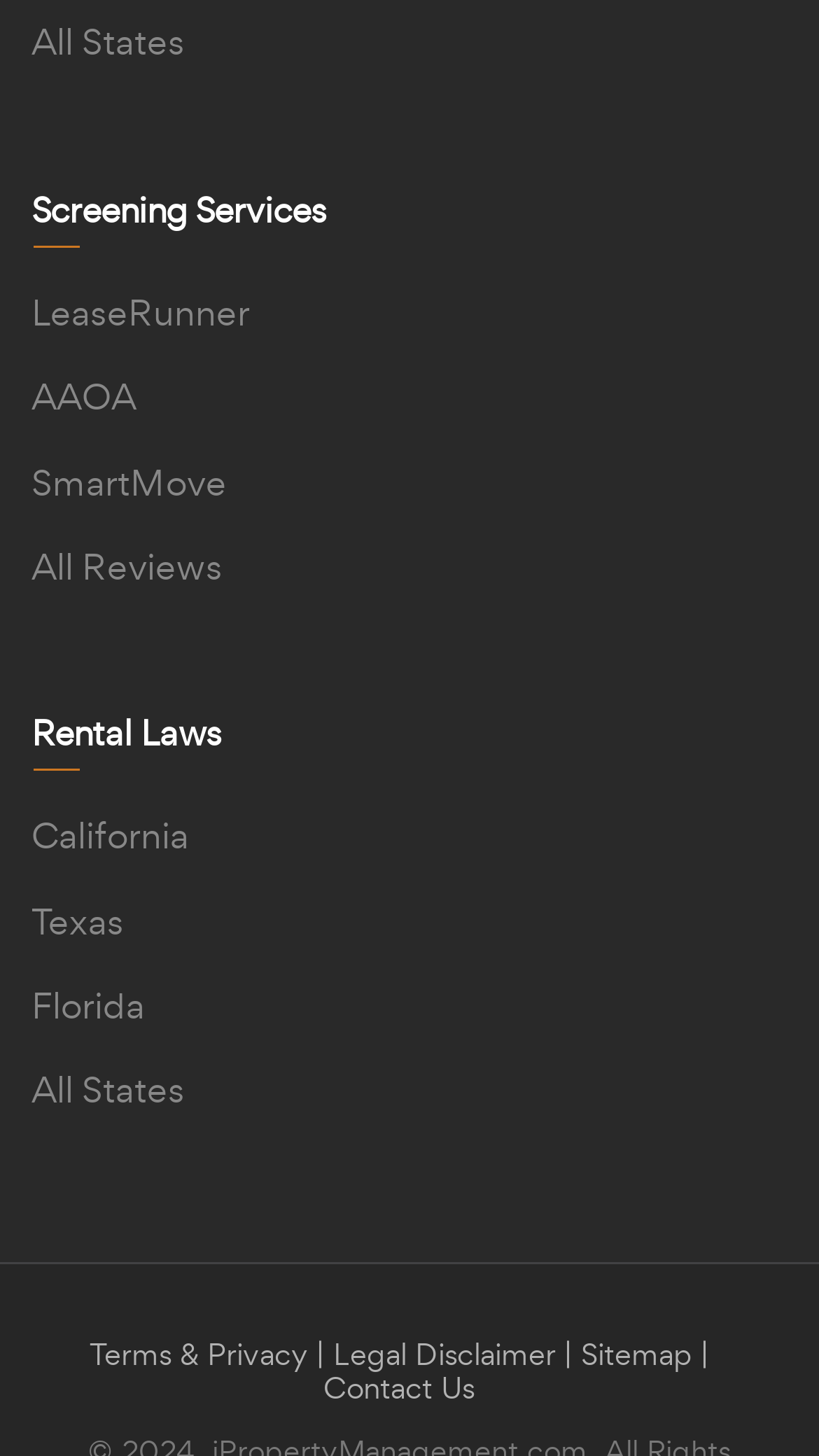Determine the bounding box coordinates of the region to click in order to accomplish the following instruction: "Read Rental Laws". Provide the coordinates as four float numbers between 0 and 1, specifically [left, top, right, bottom].

[0.038, 0.49, 0.962, 0.559]